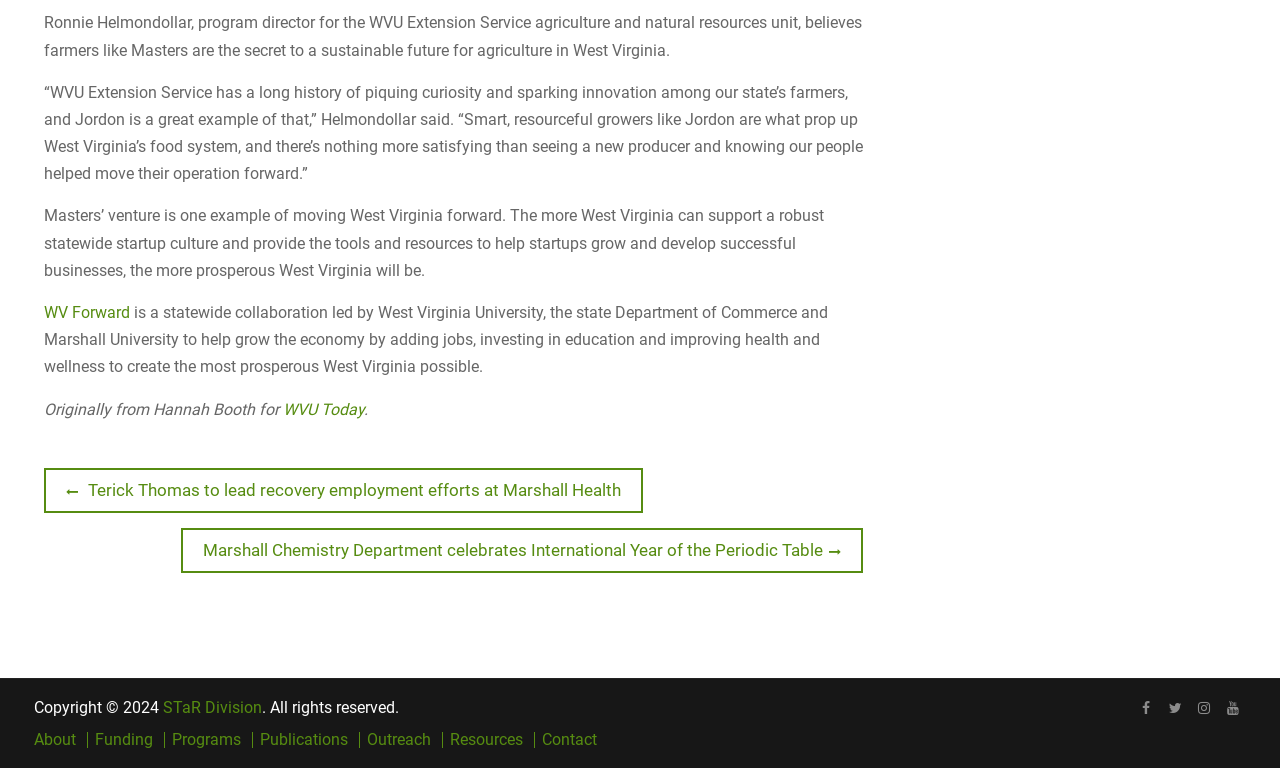Provide the bounding box coordinates for the specified HTML element described in this description: "WV Forward". The coordinates should be four float numbers ranging from 0 to 1, in the format [left, top, right, bottom].

[0.035, 0.395, 0.102, 0.419]